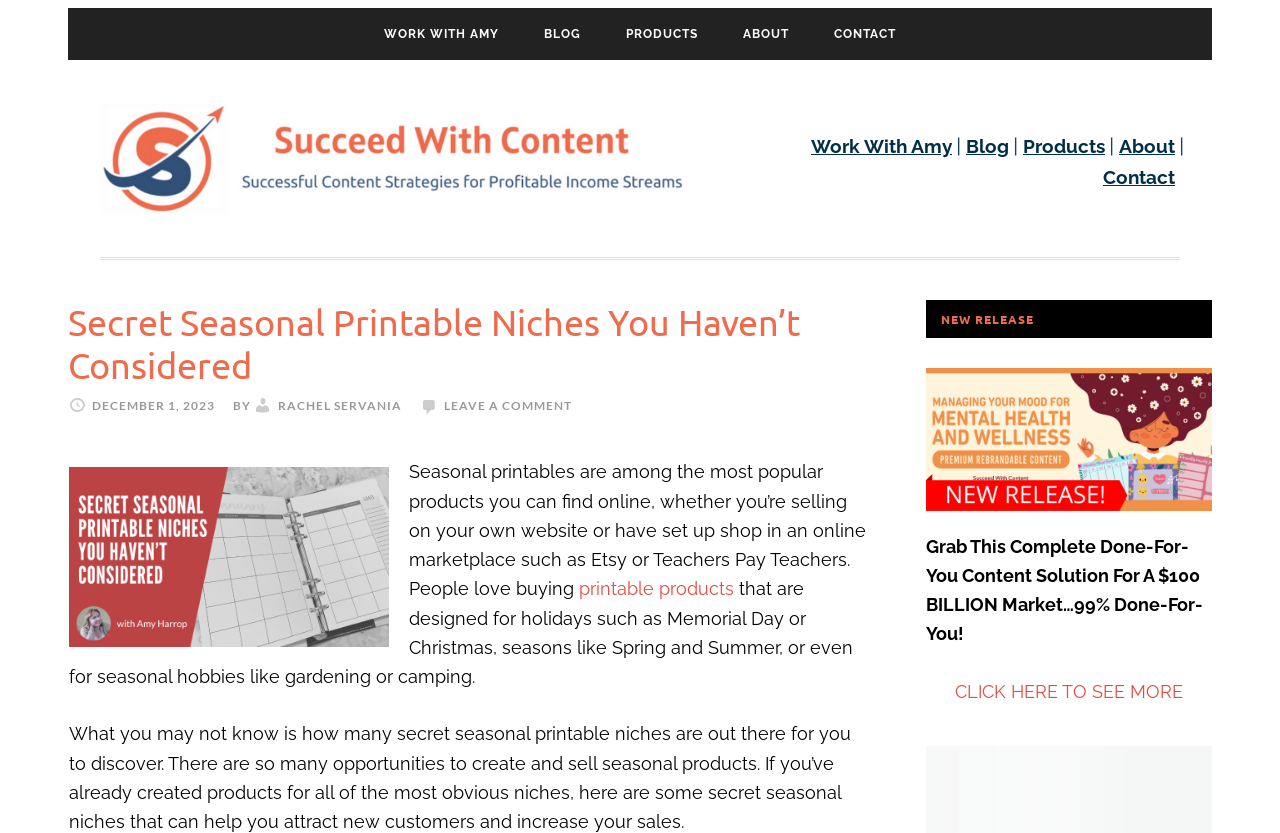Locate the bounding box coordinates of the element that needs to be clicked to carry out the instruction: "Check out the NEW RELEASE". The coordinates should be given as four float numbers ranging from 0 to 1, i.e., [left, top, right, bottom].

[0.723, 0.36, 0.947, 0.406]